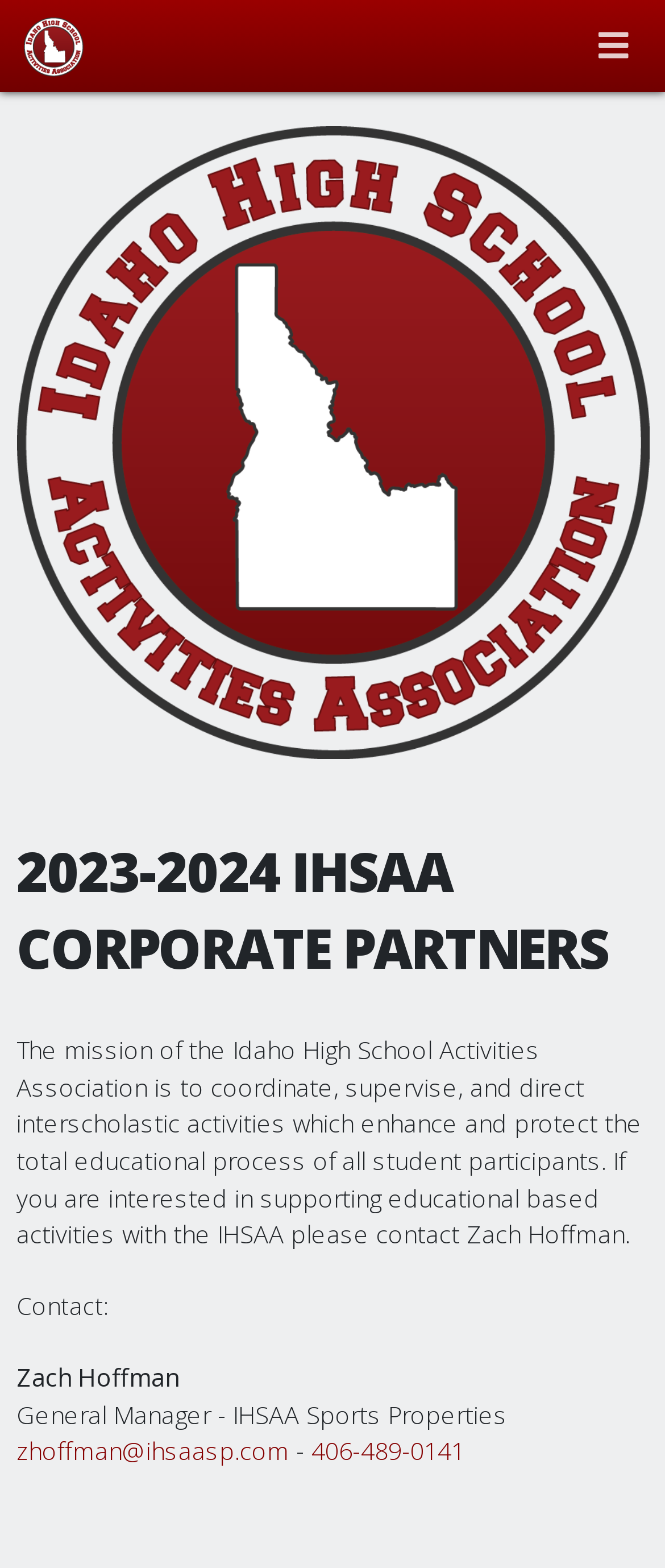What is the email address of Zach Hoffman?
Based on the image, please offer an in-depth response to the question.

The webpage provides the email address of Zach Hoffman, which is zhoffman@ihsaasp.com, for those who want to contact him.